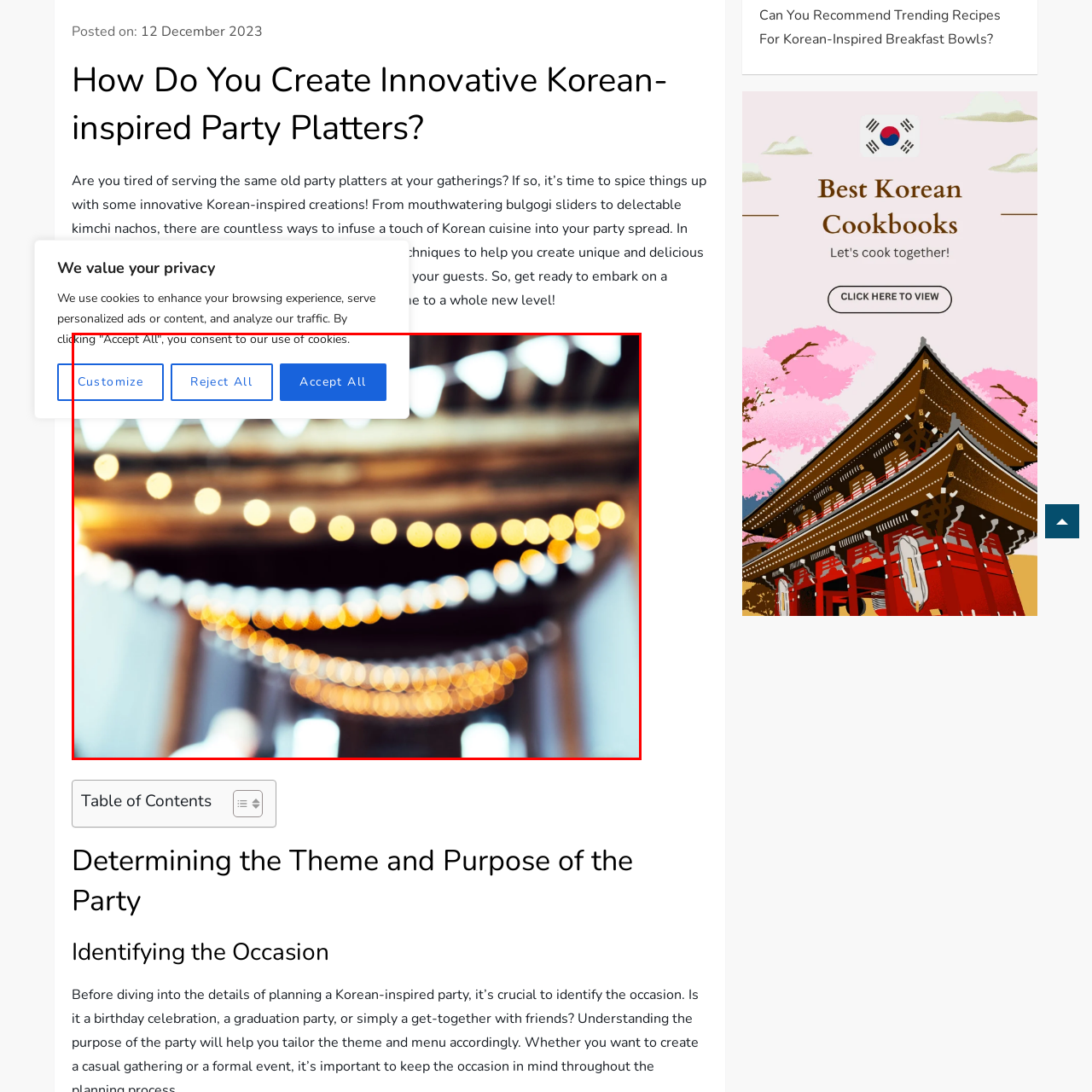Draft a detailed caption for the image located inside the red outline.

The image features a beautifully blurred indoor scene adorned with soft, glowing lights strung across the space, creating a warm and inviting atmosphere reminiscent of festive gatherings. Stylized white bunting adds a charming touch, suggesting a celebration or party setting. Overlaid on this captivating backdrop is a cookie consent notification, emphasizing the website's commitment to user privacy with options to "Customize," "Reject All," or "Accept All." This juxtaposition of cheerful decorations and user-centric messaging highlights the blend of digital experience and real-life joy that comes with hosting memorable events.